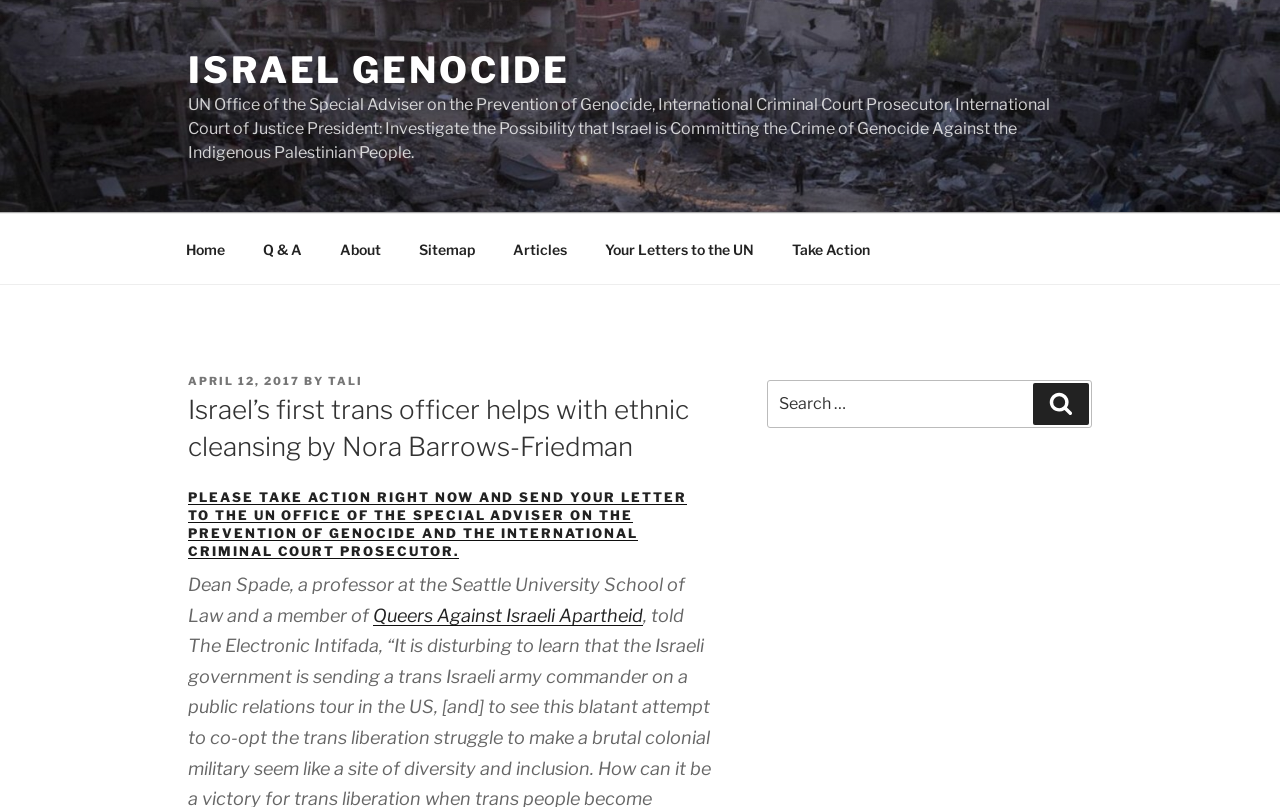Find the bounding box coordinates for the area you need to click to carry out the instruction: "Search for a term". The coordinates should be four float numbers between 0 and 1, indicated as [left, top, right, bottom].

[0.599, 0.471, 0.853, 0.531]